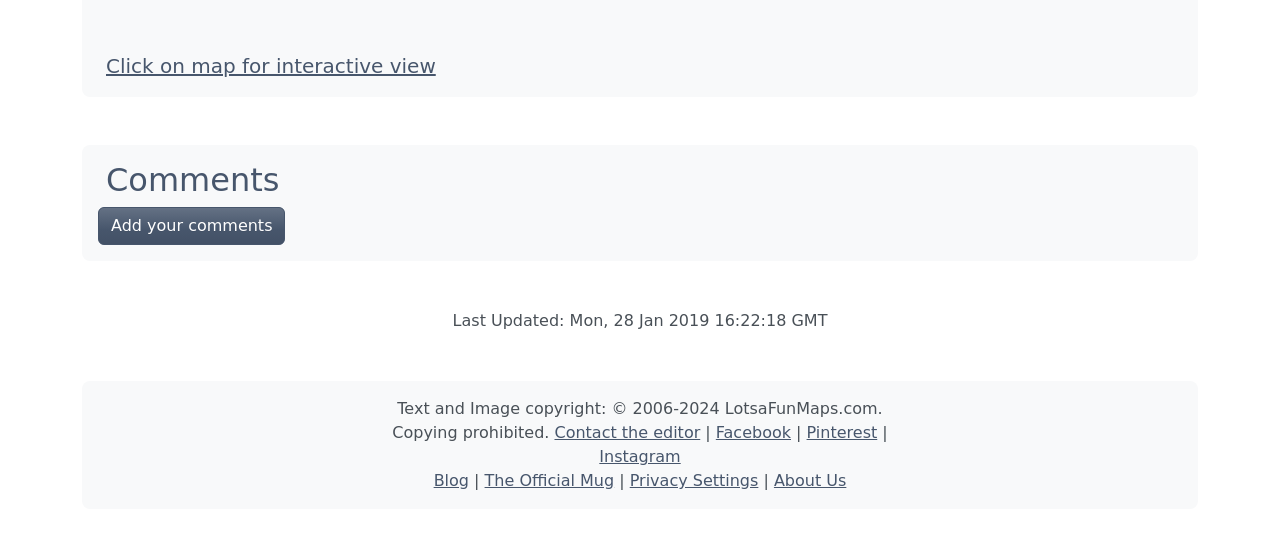Bounding box coordinates are to be given in the format (top-left x, top-left y, bottom-right x, bottom-right y). All values must be floating point numbers between 0 and 1. Provide the bounding box coordinate for the UI element described as: About Us

[0.605, 0.846, 0.661, 0.88]